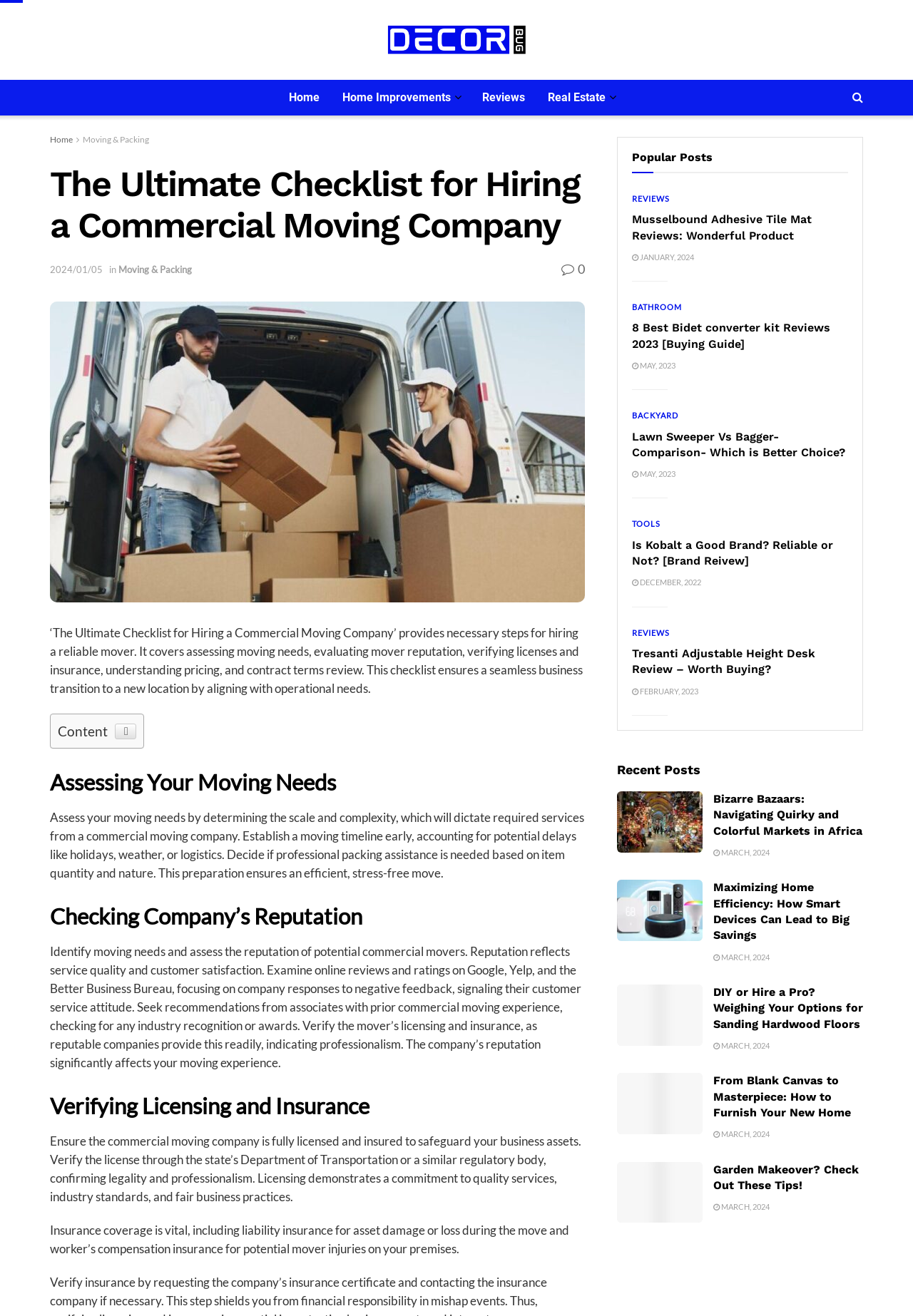Please identify the bounding box coordinates of the element I need to click to follow this instruction: "Click on 'Home Improvements'".

[0.362, 0.061, 0.515, 0.088]